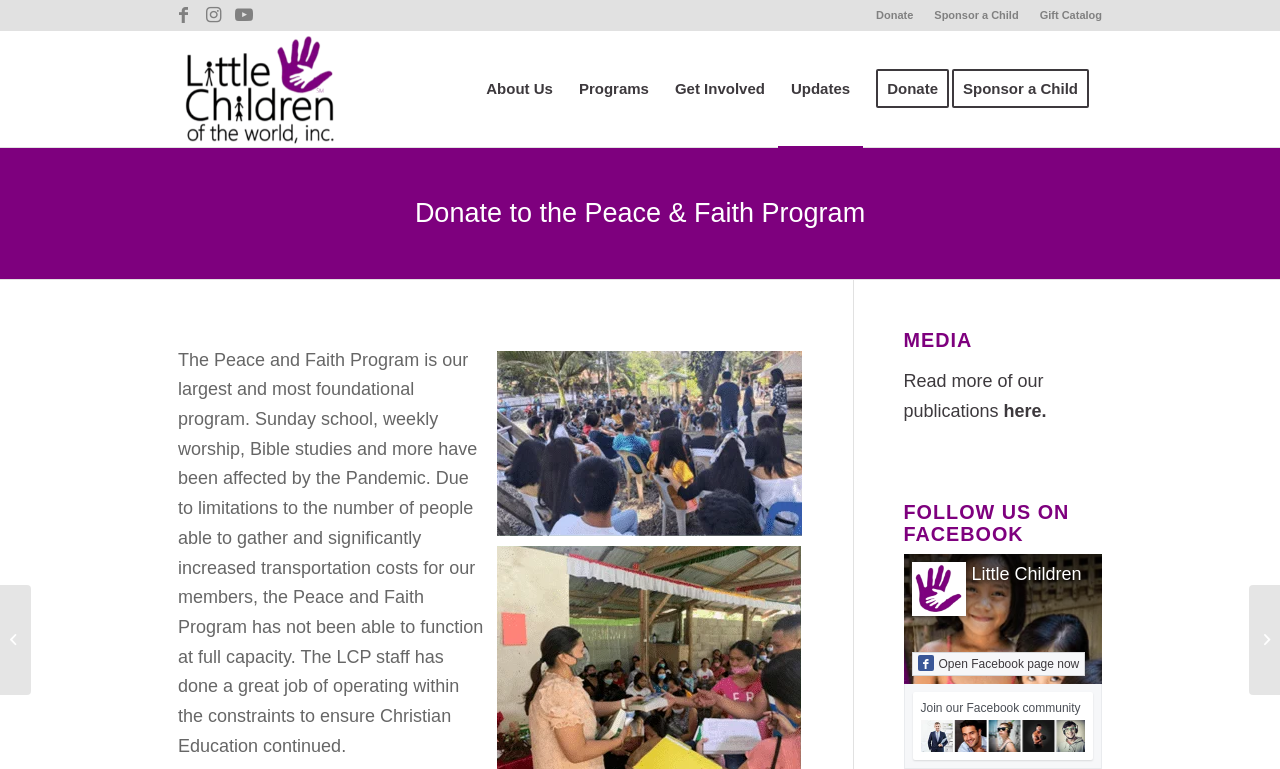Highlight the bounding box coordinates of the element you need to click to perform the following instruction: "Sponsor a Child."

[0.73, 0.003, 0.796, 0.036]